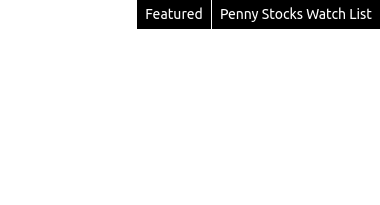What is the purpose of the article?
Provide a detailed and extensive answer to the question.

The purpose of the article can be inferred by understanding the overall context of the image which suggests a blend of investment strategies and current trends in the penny stock sector, designed to inform and engage investors who are exploring various options in their trading portfolios.